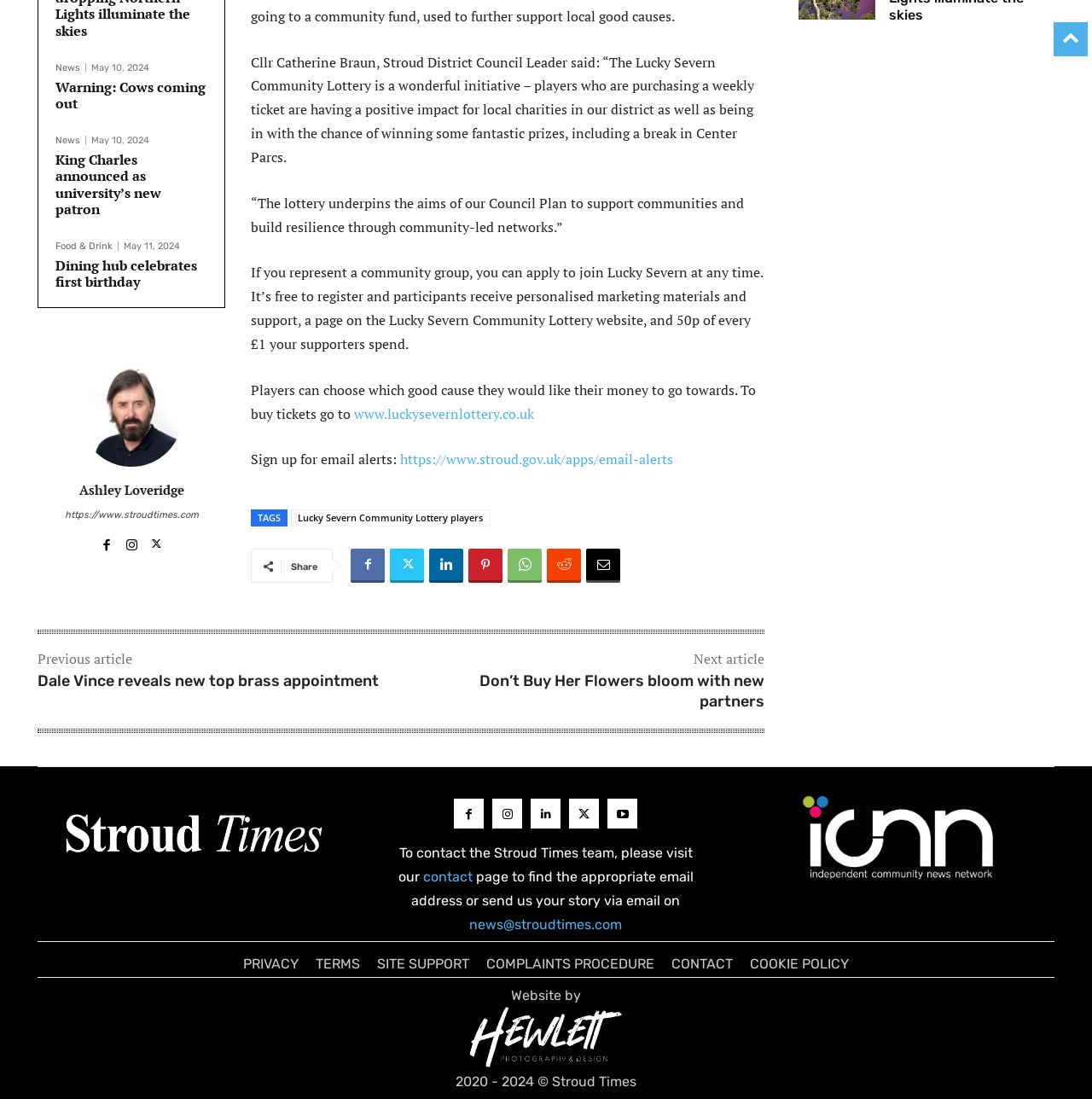Please identify the bounding box coordinates of the element on the webpage that should be clicked to follow this instruction: "Click HOME". The bounding box coordinates should be given as four float numbers between 0 and 1, formatted as [left, top, right, bottom].

None